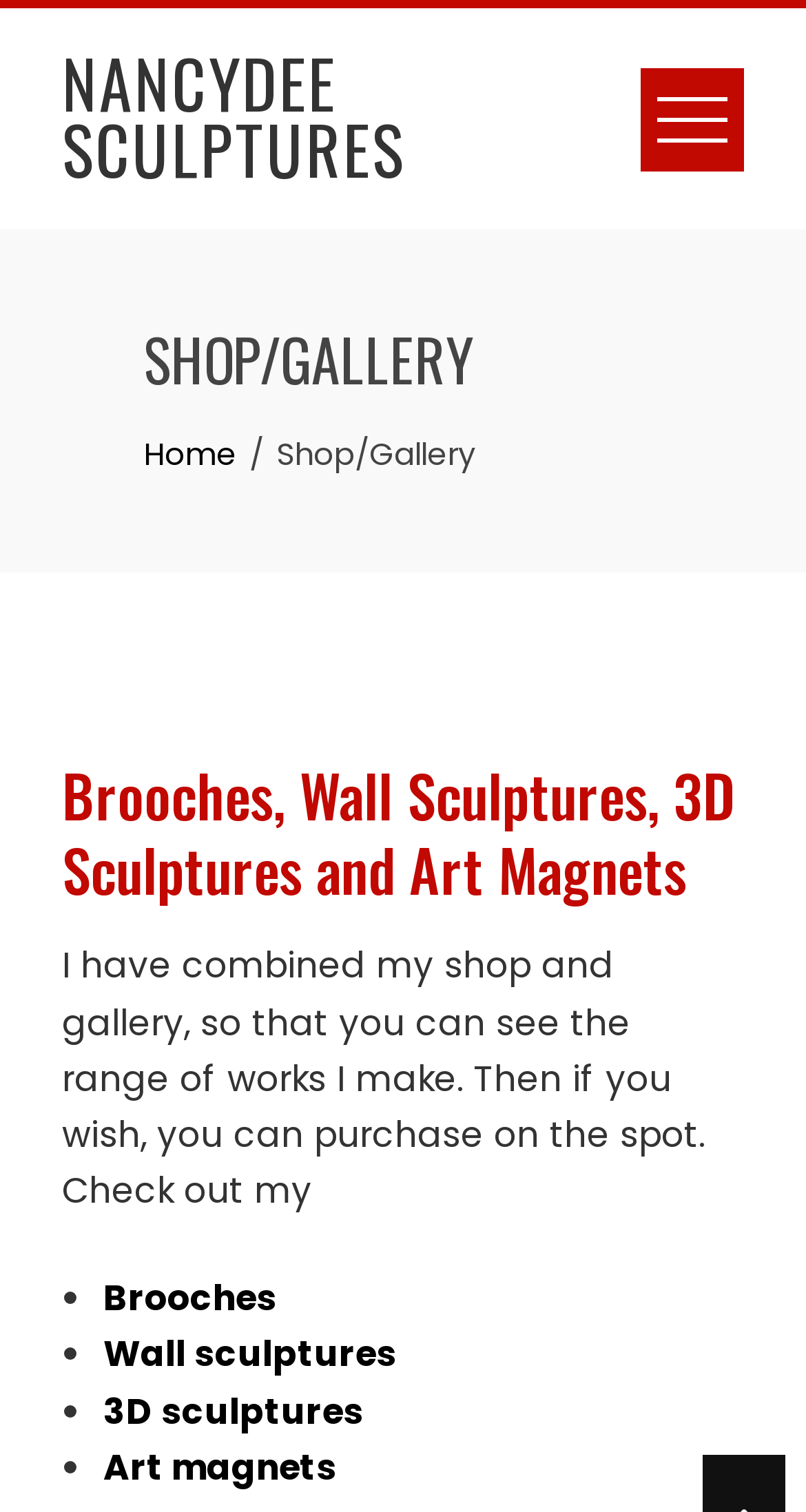How are the artworks categorized?
Please provide a single word or phrase as the answer based on the screenshot.

By type